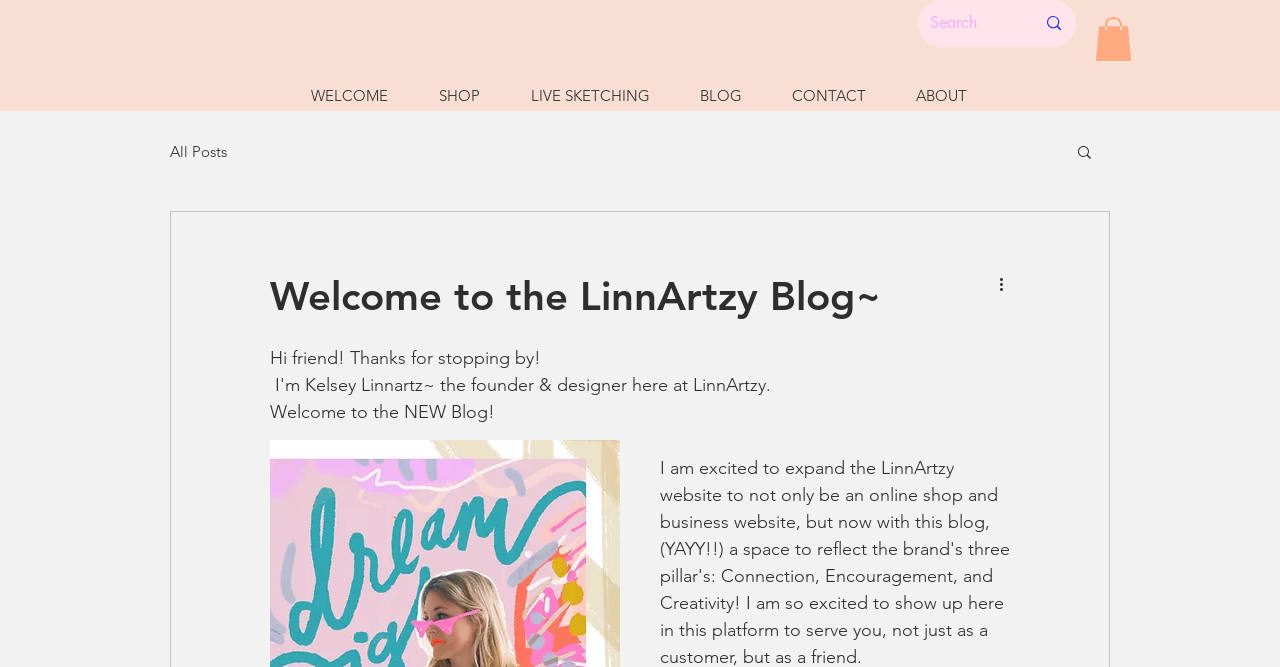Respond to the question below with a single word or phrase: How many navigation links are there in the top navigation bar?

6